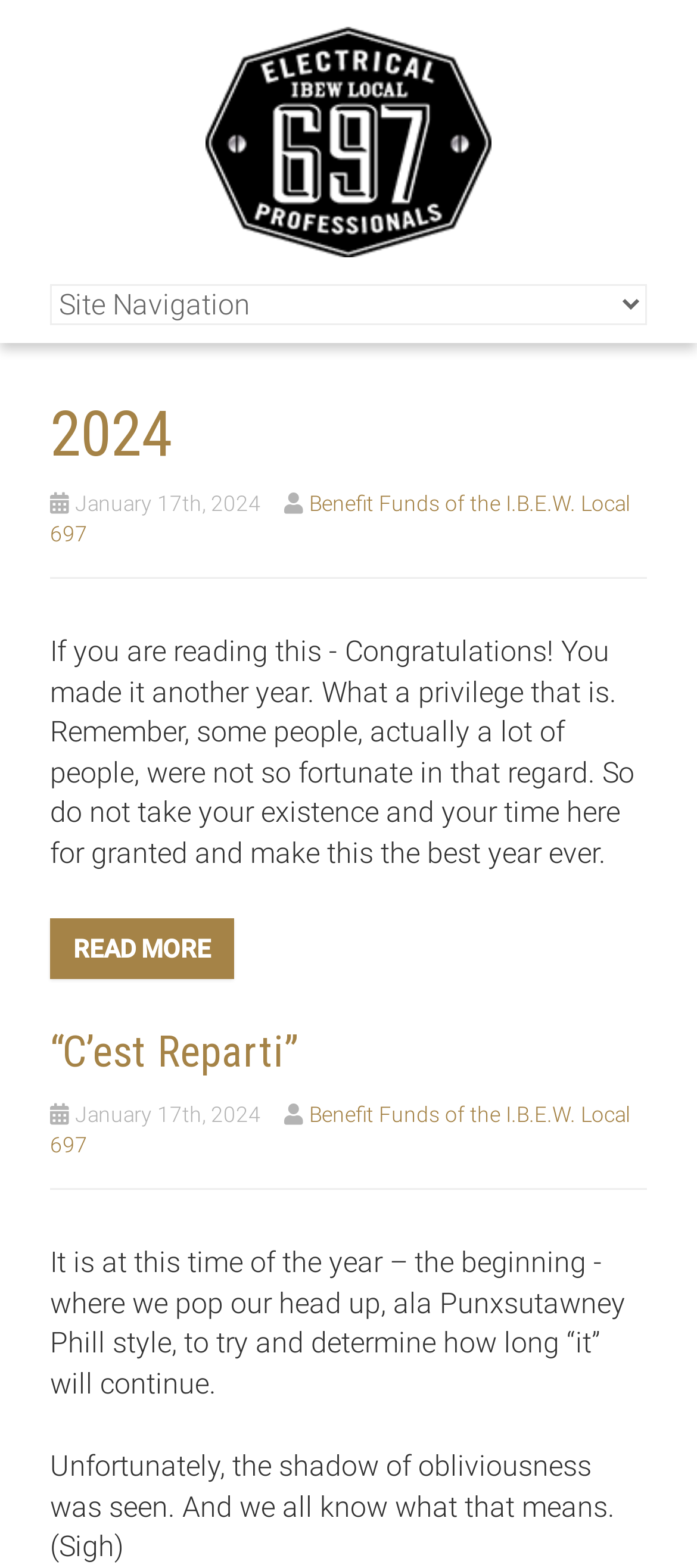Use the details in the image to answer the question thoroughly: 
What is the organization mentioned in the webpage?

I found the organization by looking at the link elements and the image element at the top of the webpage, which both contain the text 'Benefit Funds of the I.B.E.W. Local 697'.